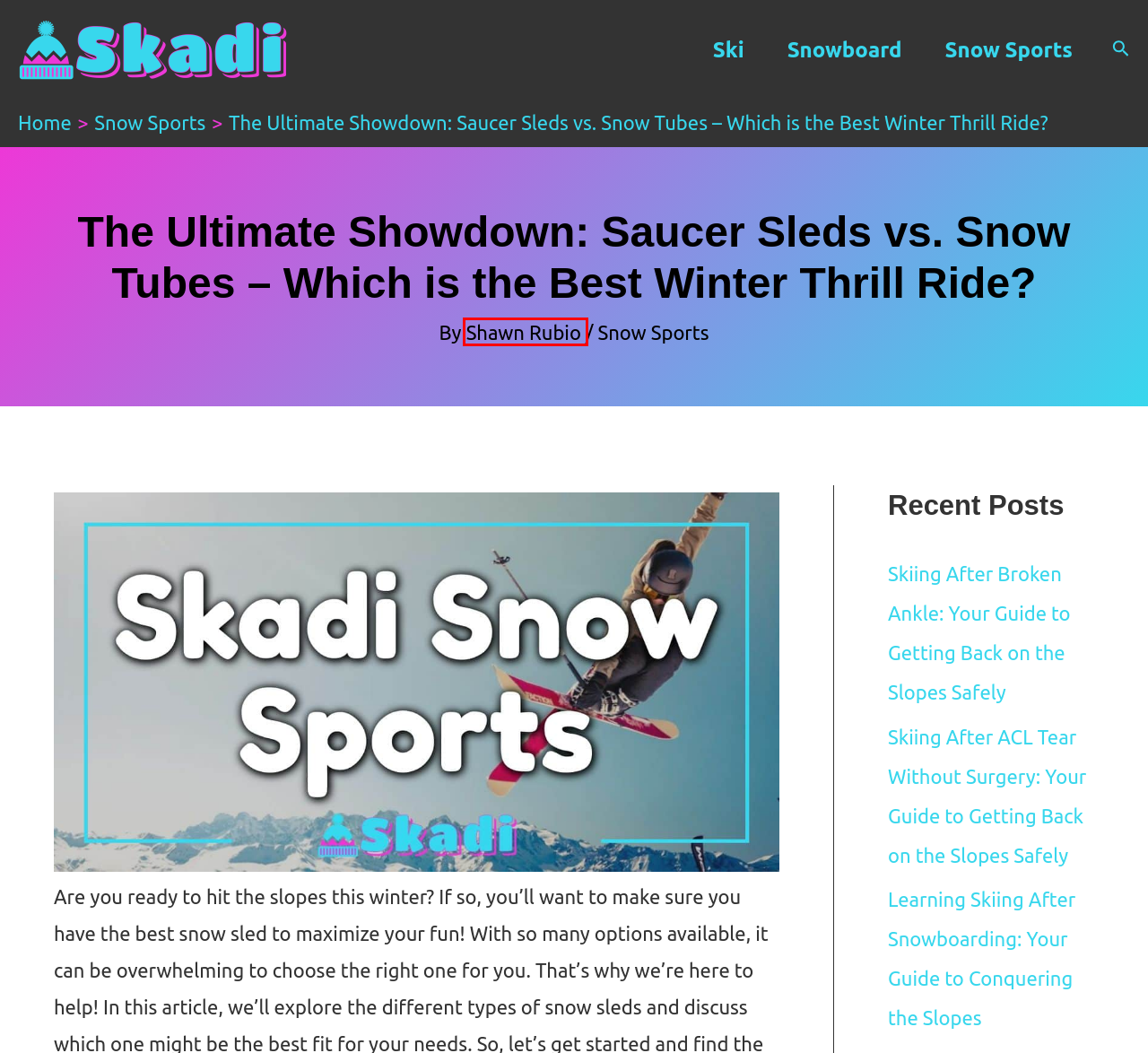Analyze the given webpage screenshot and identify the UI element within the red bounding box. Select the webpage description that best matches what you expect the new webpage to look like after clicking the element. Here are the candidates:
A. Skiing After Broken Ankle: Your Guide To Getting Back On The Slopes Safely
B. Snow Sports Archives
C. Snowboard Archives
D. Skadi Snow Sports - Upgrade Your Snow Sports Adventure
E. Ski Archives
F. Shawn Rubio - Skadi Snow Sports
G. Learning Skiing After Snowboarding: Your Guide To Conquering The Slopes
H. Skiing After ACL Tear Without Surgery: Your Guide To Getting Back On The Slopes Safely

F